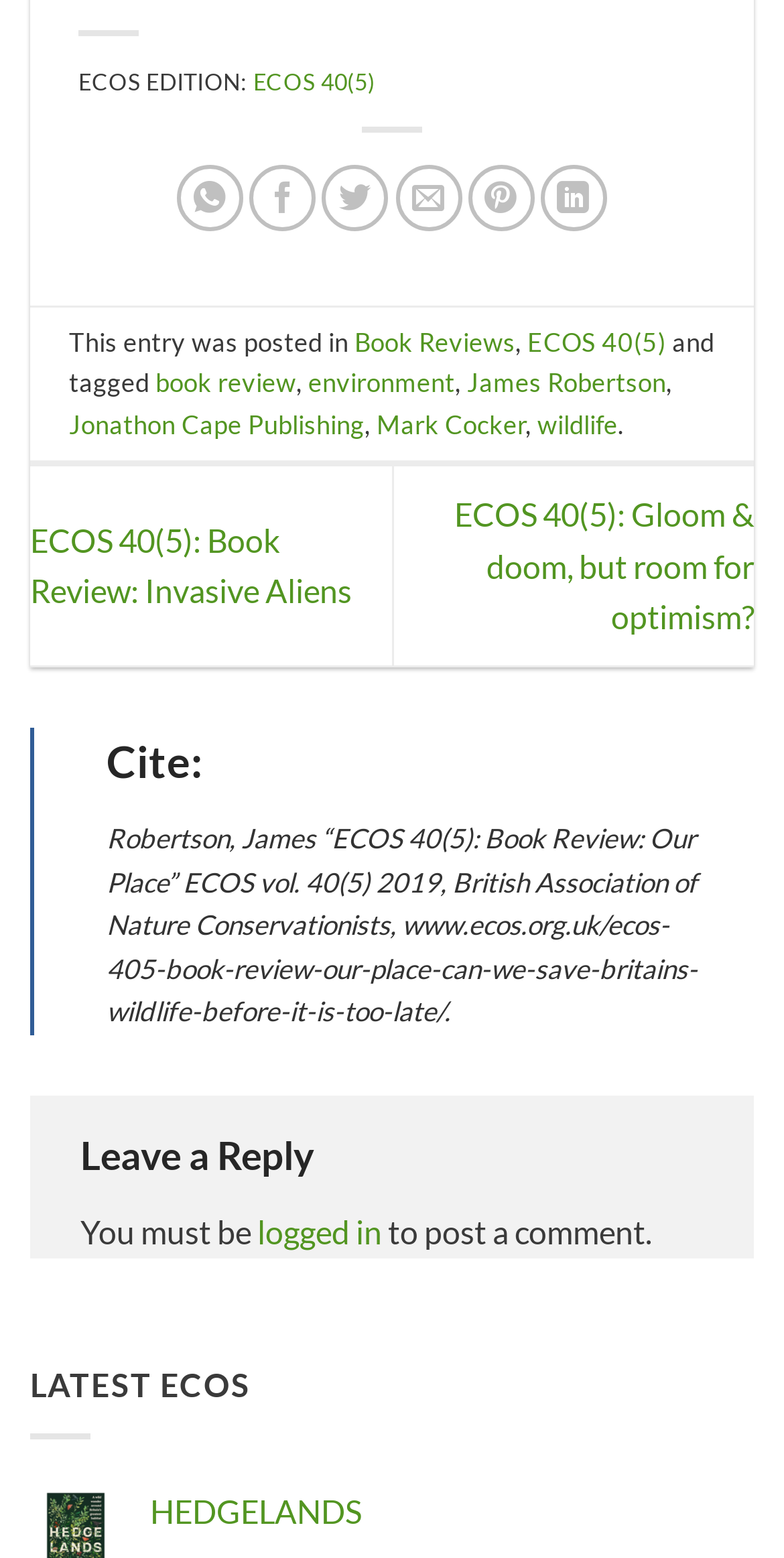Provide the bounding box coordinates of the area you need to click to execute the following instruction: "read about speaking".

None